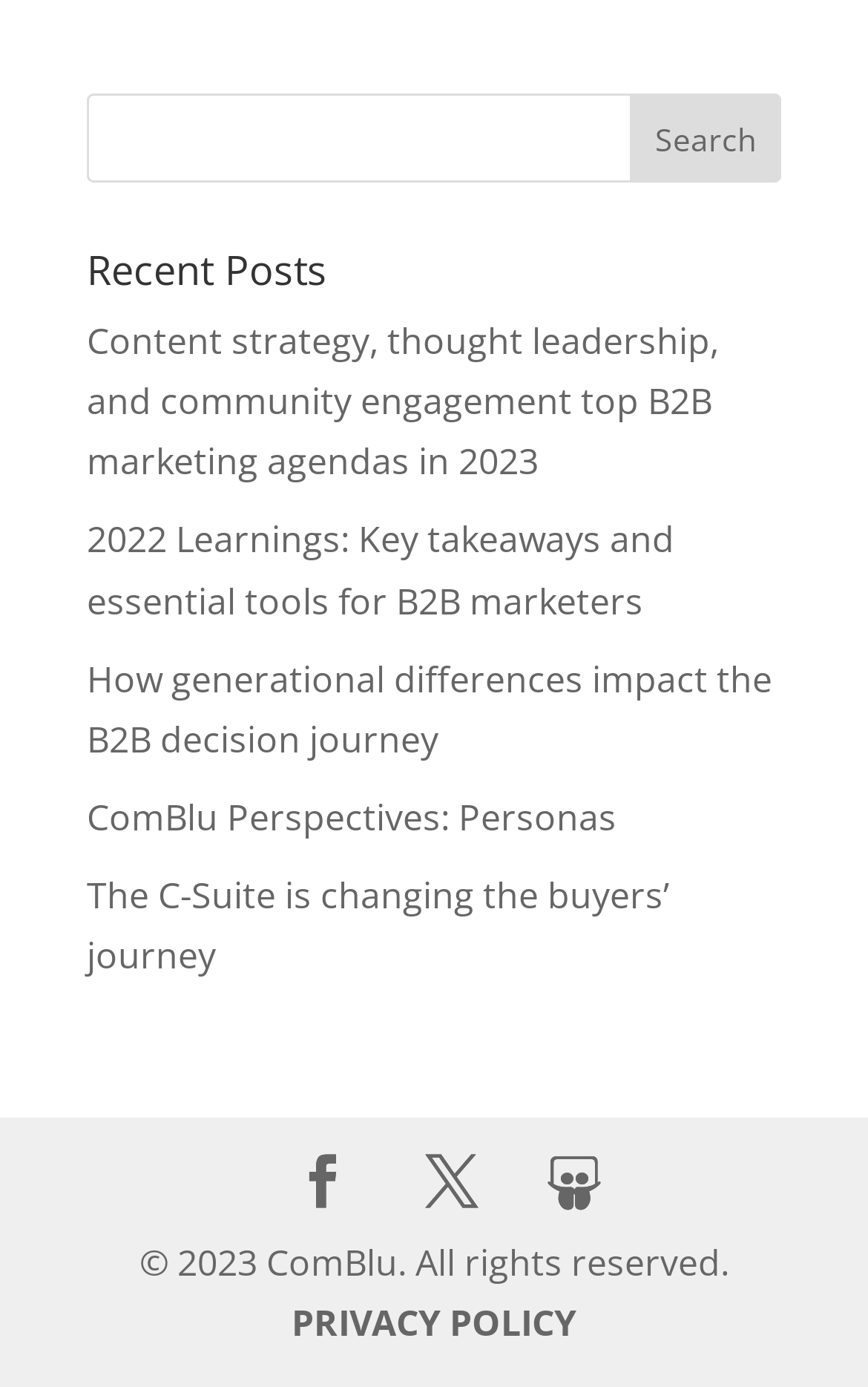Find the bounding box coordinates of the element to click in order to complete the given instruction: "Read recent post about content strategy."

[0.1, 0.228, 0.828, 0.35]